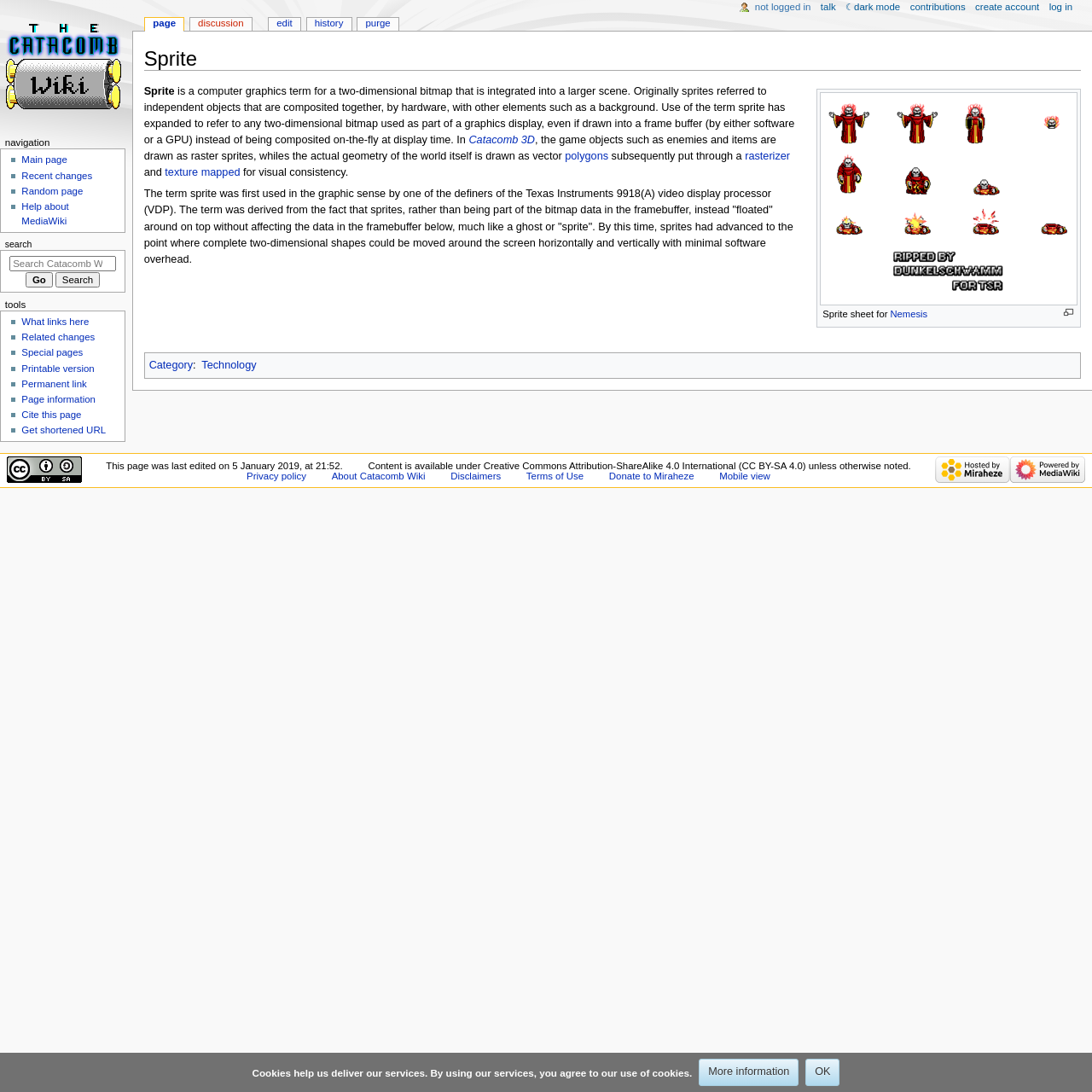Using the provided element description: "Precisely What is Coving?", identify the bounding box coordinates. The coordinates should be four floats between 0 and 1 in the order [left, top, right, bottom].

None